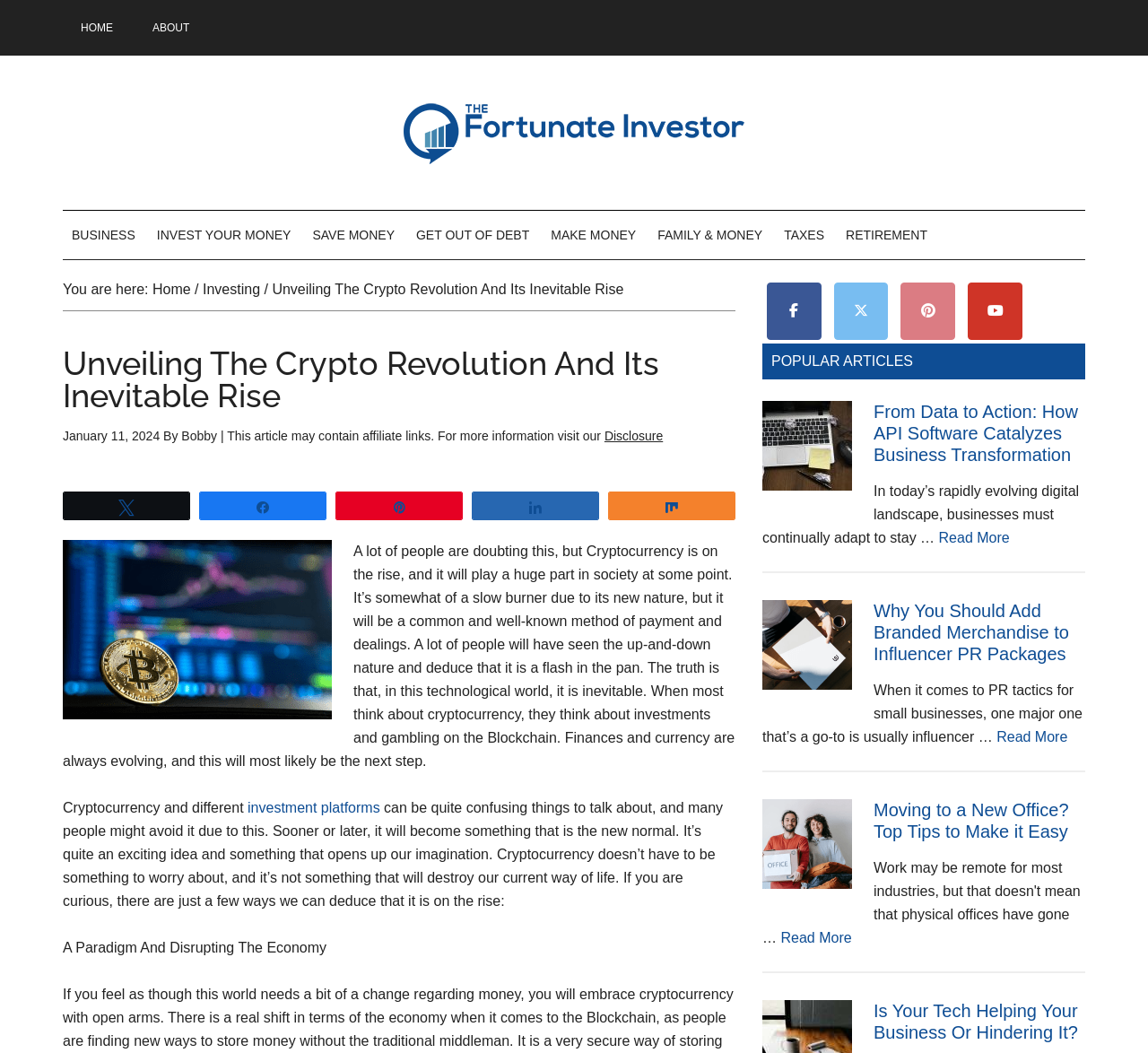Please identify the bounding box coordinates of where to click in order to follow the instruction: "Read more about 'From Data to Action: How API Software Catalyzes Business Transformation'".

[0.818, 0.503, 0.879, 0.518]